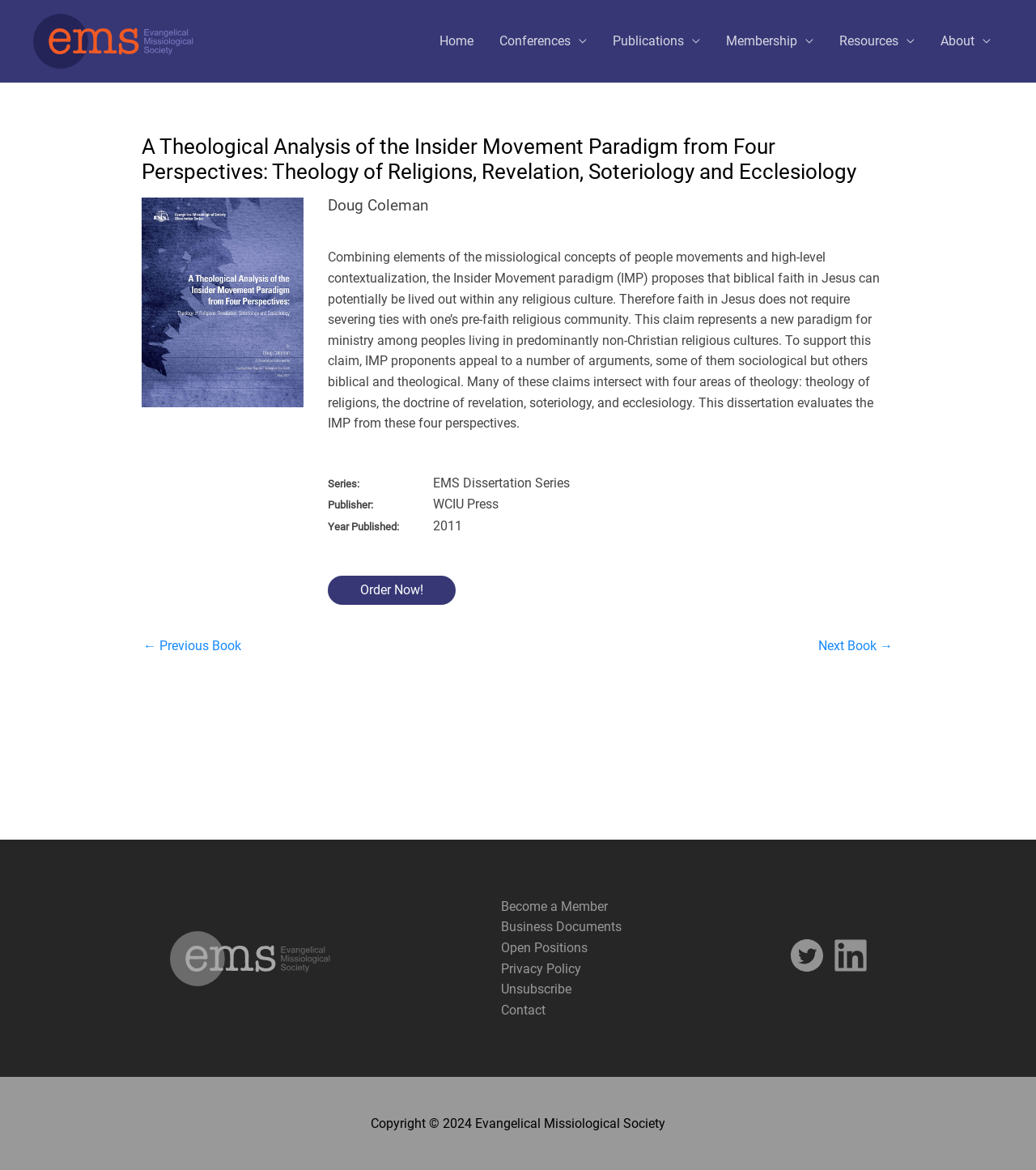How many navigation menus are there on the webpage?
Refer to the image and answer the question using a single word or phrase.

3